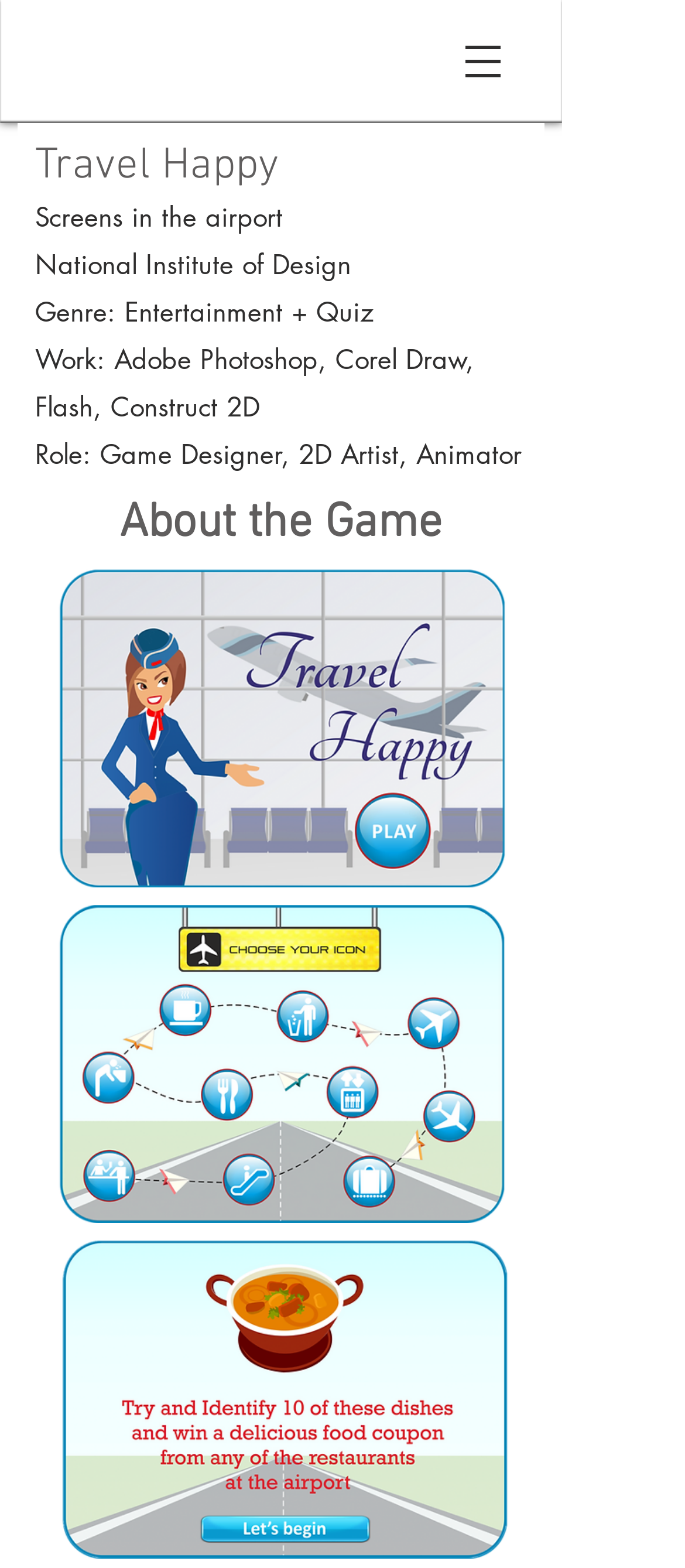Offer an in-depth caption of the entire webpage.

The webpage is a portfolio page for "Travel Happy" with a navigation menu at the top right corner, indicated by a button with a popup menu. Below the navigation menu, there is a large header "Travel Happy" that spans across the top of the page.

On the left side of the page, there are three images stacked vertically, all labeled as "Project 02". These images take up most of the left side of the page.

To the right of the images, there are several blocks of text. The first block describes the project, with text that reads "Screens in the airport" and "National Institute of Design". Below this, there is a section that provides more details about the project, including the genre, "Entertainment + Quiz", and the tools used, such as Adobe Photoshop and Corel Draw. The role of the person involved in the project is also mentioned, which includes game designer, 2D artist, and animator.

Further down the page, there is a heading that reads "About the Game", which suggests that the page may provide more information about the game "Travel Happy" as you scroll down.